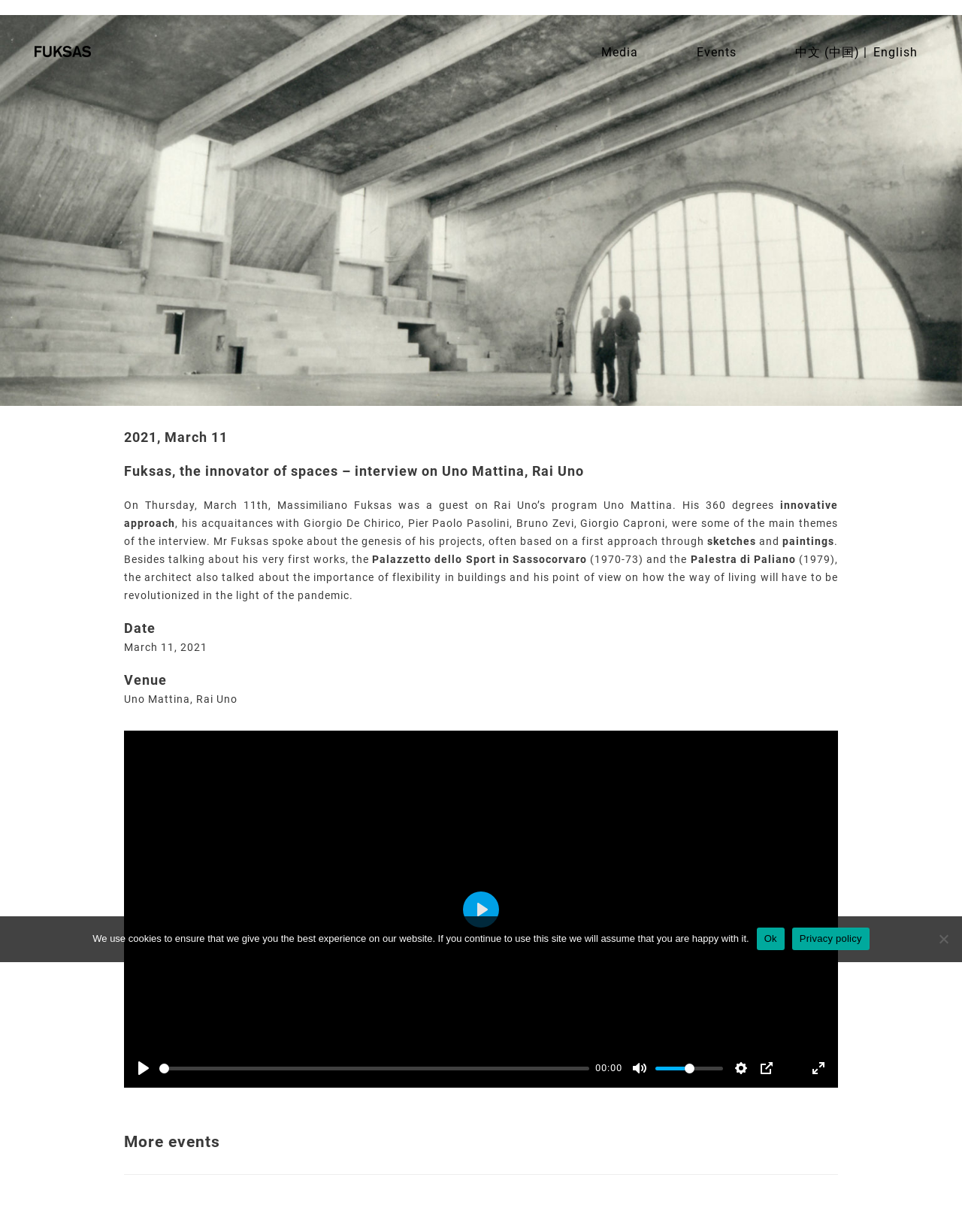Can you determine the bounding box coordinates of the area that needs to be clicked to fulfill the following instruction: "Post a comment"?

None